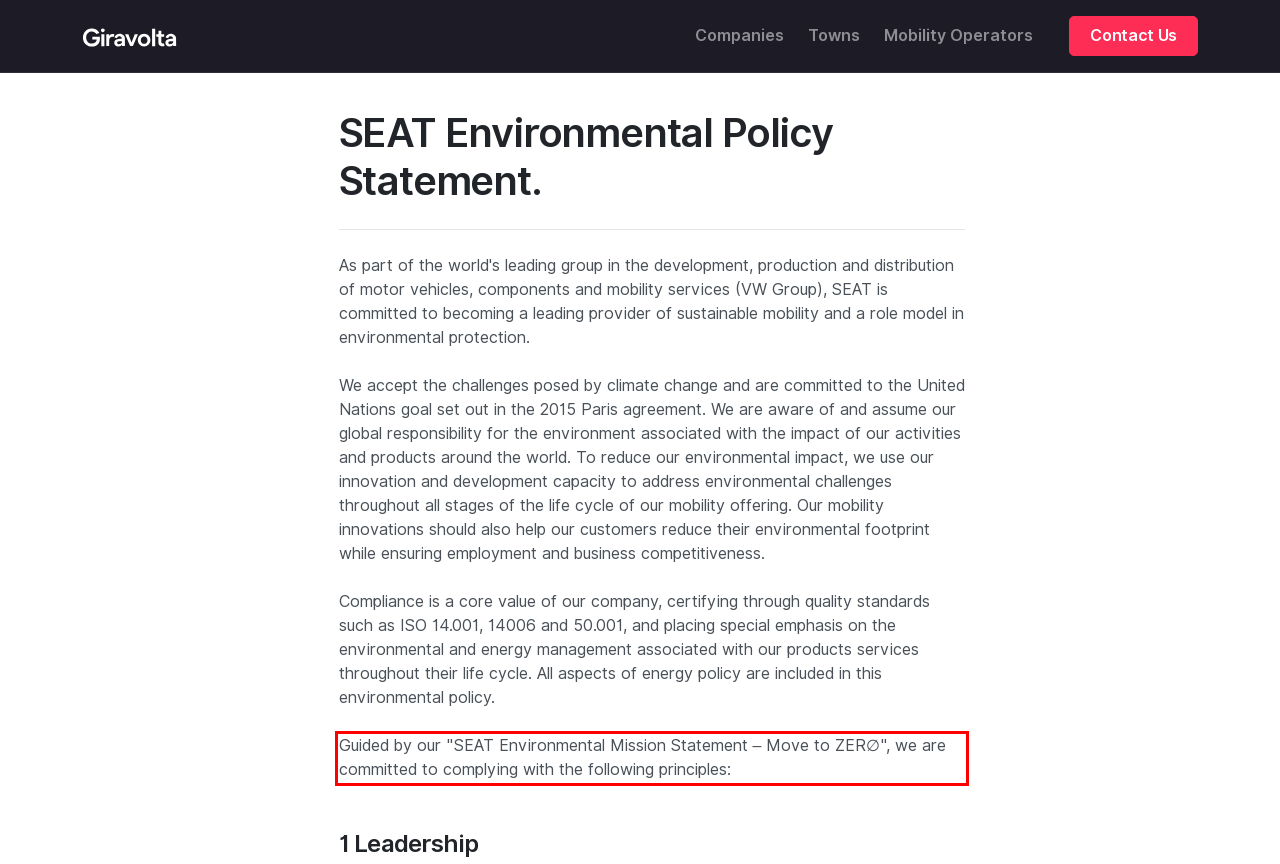You have a screenshot of a webpage with a red bounding box. Use OCR to generate the text contained within this red rectangle.

Guided by our "SEAT Environmental Mission Statement – Move to ZER∅", we are committed to complying with the following principles: